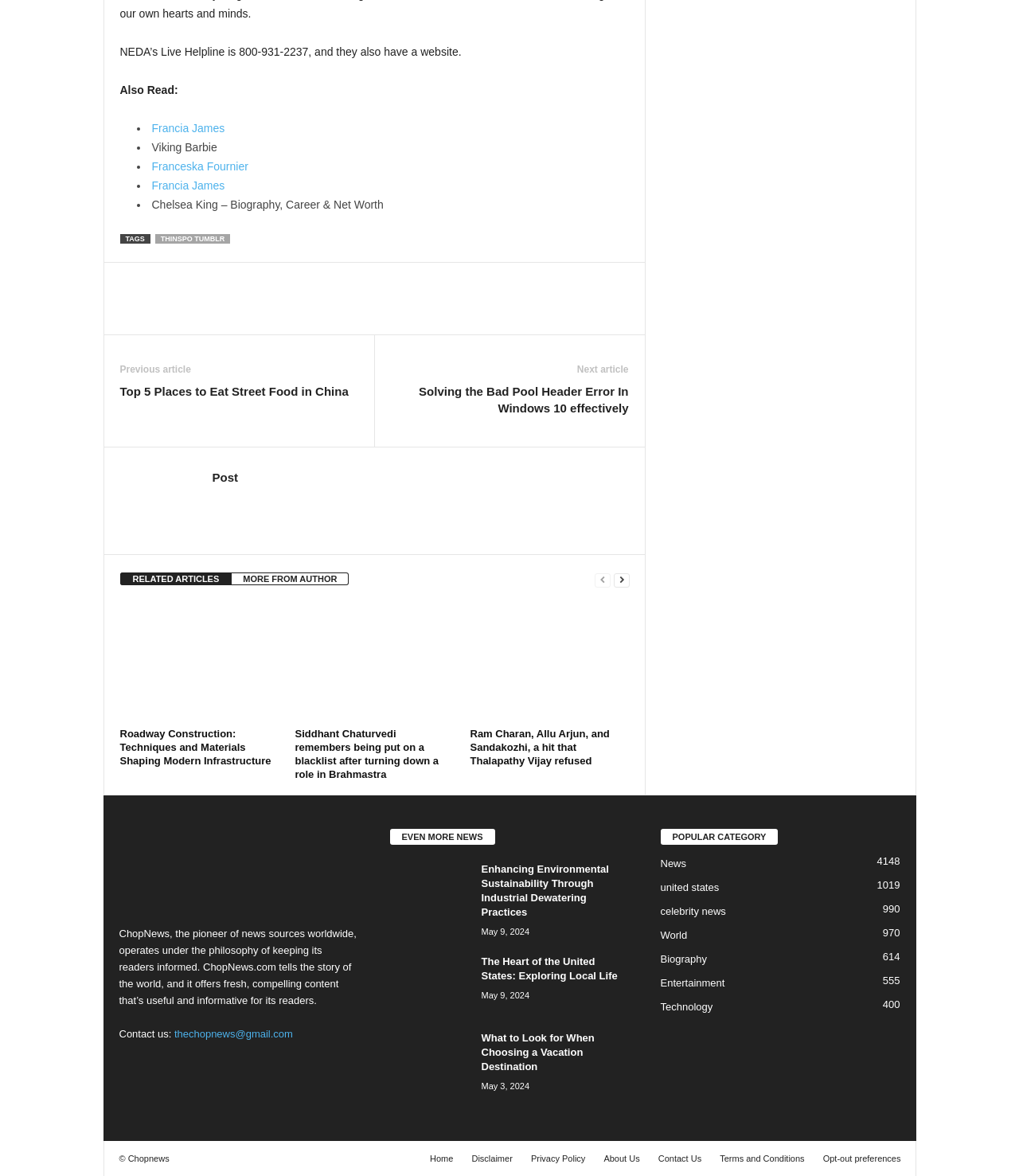Locate the bounding box coordinates of the element that should be clicked to execute the following instruction: "Read the 'Chelsea King – Biography, Career & Net Worth' article".

[0.149, 0.169, 0.376, 0.18]